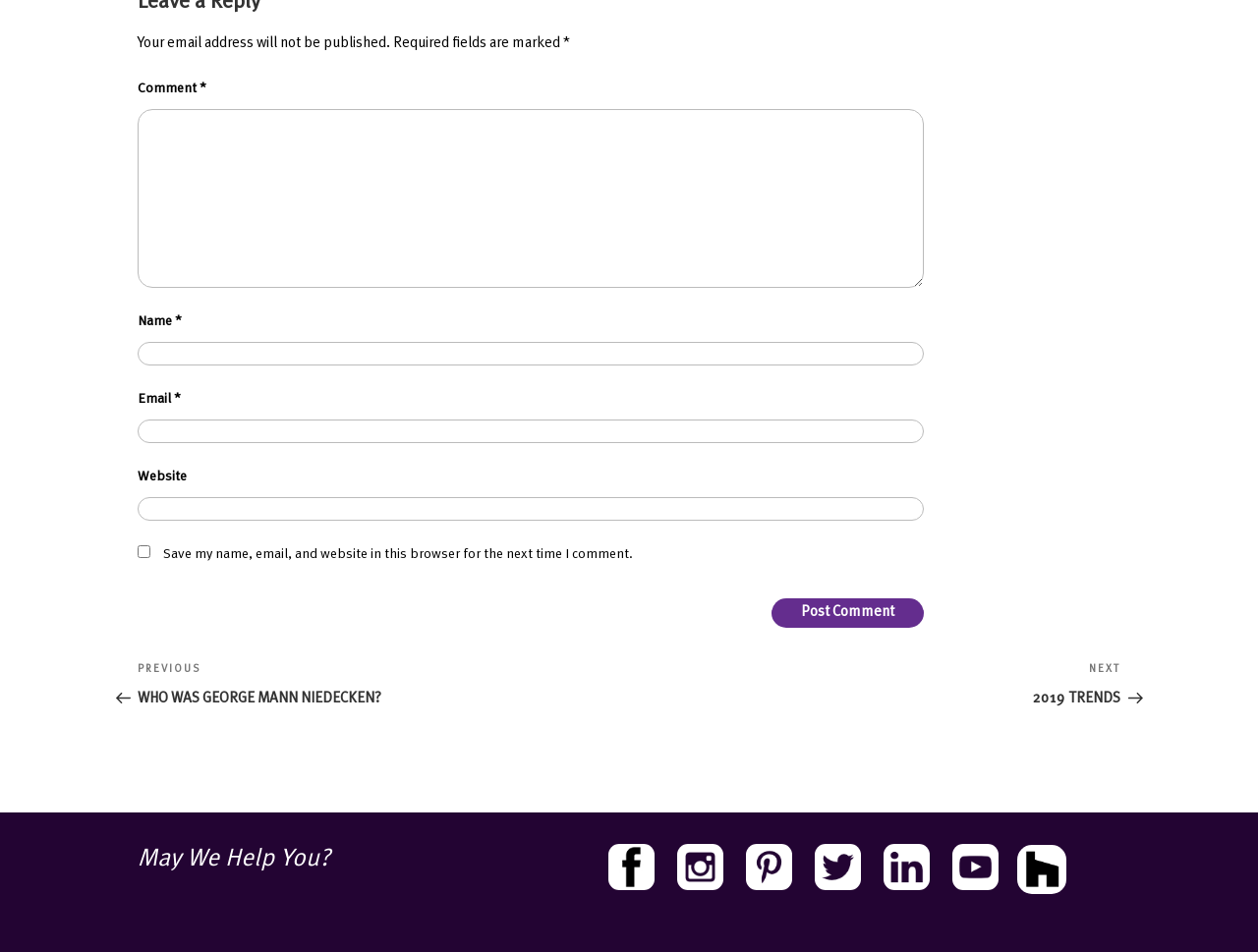Please determine the bounding box coordinates of the area that needs to be clicked to complete this task: 'Visit the previous post'. The coordinates must be four float numbers between 0 and 1, formatted as [left, top, right, bottom].

[0.109, 0.695, 0.5, 0.742]